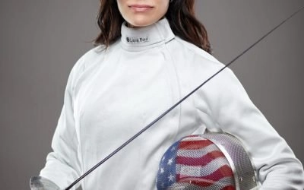Please reply with a single word or brief phrase to the question: 
What is the tone of the athlete's expression?

Confident